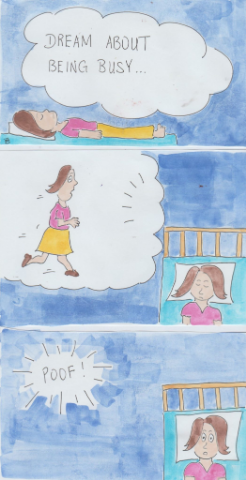Offer an in-depth caption for the image presented.

The image humorously illustrates a dream scenario involving a character who thinks about being busy. In the first panel, the character lies down, dreaming about the hustle and bustle of life, represented by a thought bubble that reads, "DREAM ABOUT BEING BUSY..." The second panel depicts her dreaming of running around, showcasing her busy thoughts and actions as she appears energetic and engaged. However, the final panel brings a comical twist: with a sudden "POOF!" she's startled awake, likely realizing that her busy dream contrasts sharply with her actual, perhaps more relaxed, waking state. The playful nature of the illustration highlights the often surreal and unexpected nature of dreams, particularly those related to daily life and responsibilities.